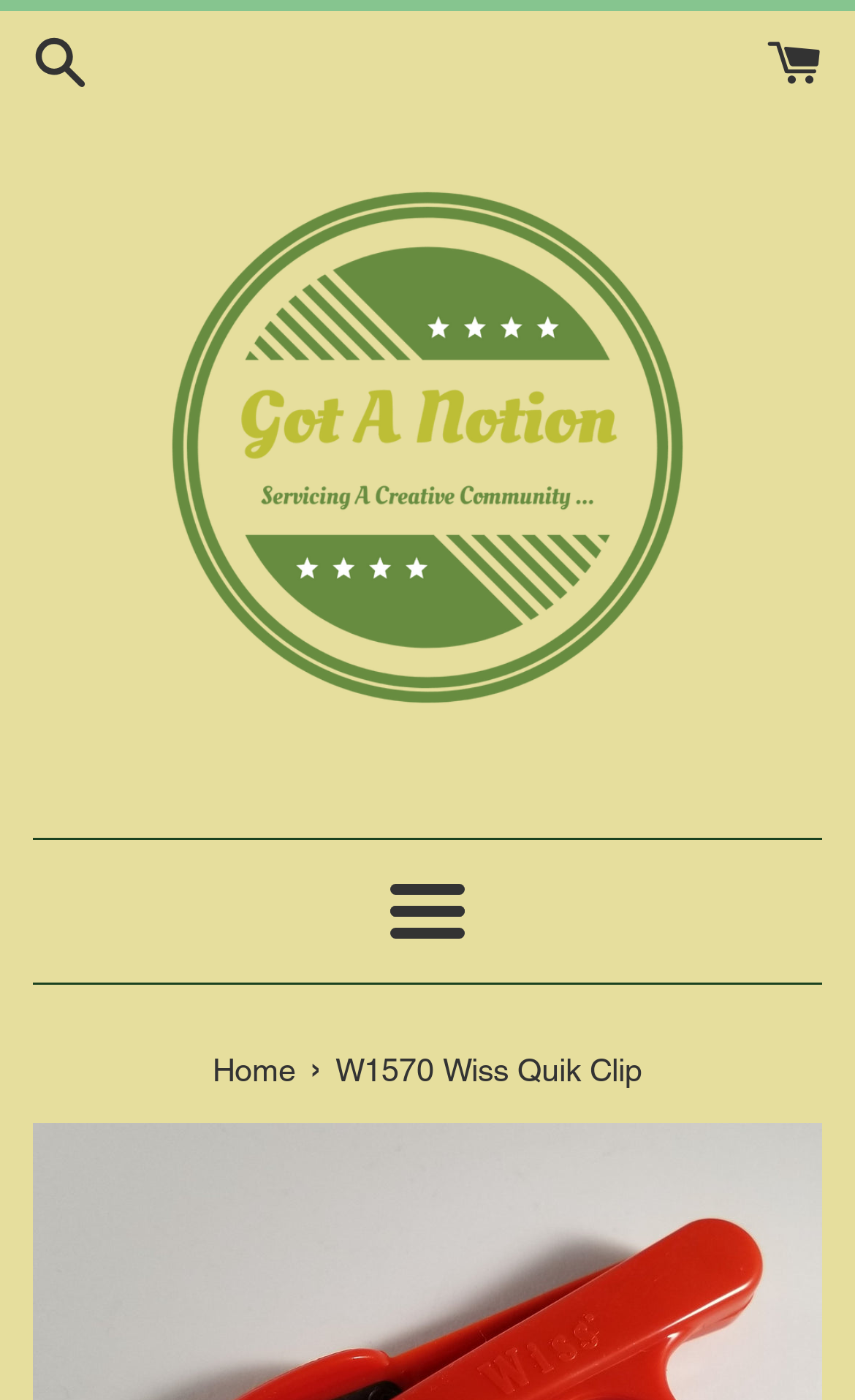Identify the bounding box of the UI element that matches this description: "Cart (0)".

[0.897, 0.028, 0.962, 0.058]